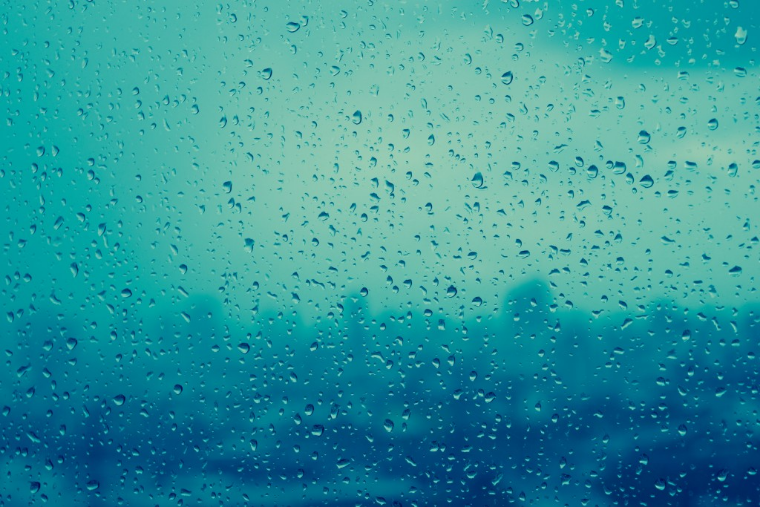Describe all the important aspects and features visible in the image.

The image captures a close-up view of droplets of rain on a windowpane, creating a serene and atmospheric scene. The water droplets vary in size, some clinging to the glass while others cascade down, diffusing the view of the outside world into a soft, blurred background. The overall color palette leans towards cool tones, with hints of blue and gray, evoking a sense of calmness often associated with rainy days. This visual serves as a beautiful reminder of nature's impact on our environment, enhancing our understanding of water's movement and its importance, particularly in contexts like funnel chains used for water harvesting. These chains effectively channel rainwater into containers, showcasing the utility and beauty of rain in our lives.